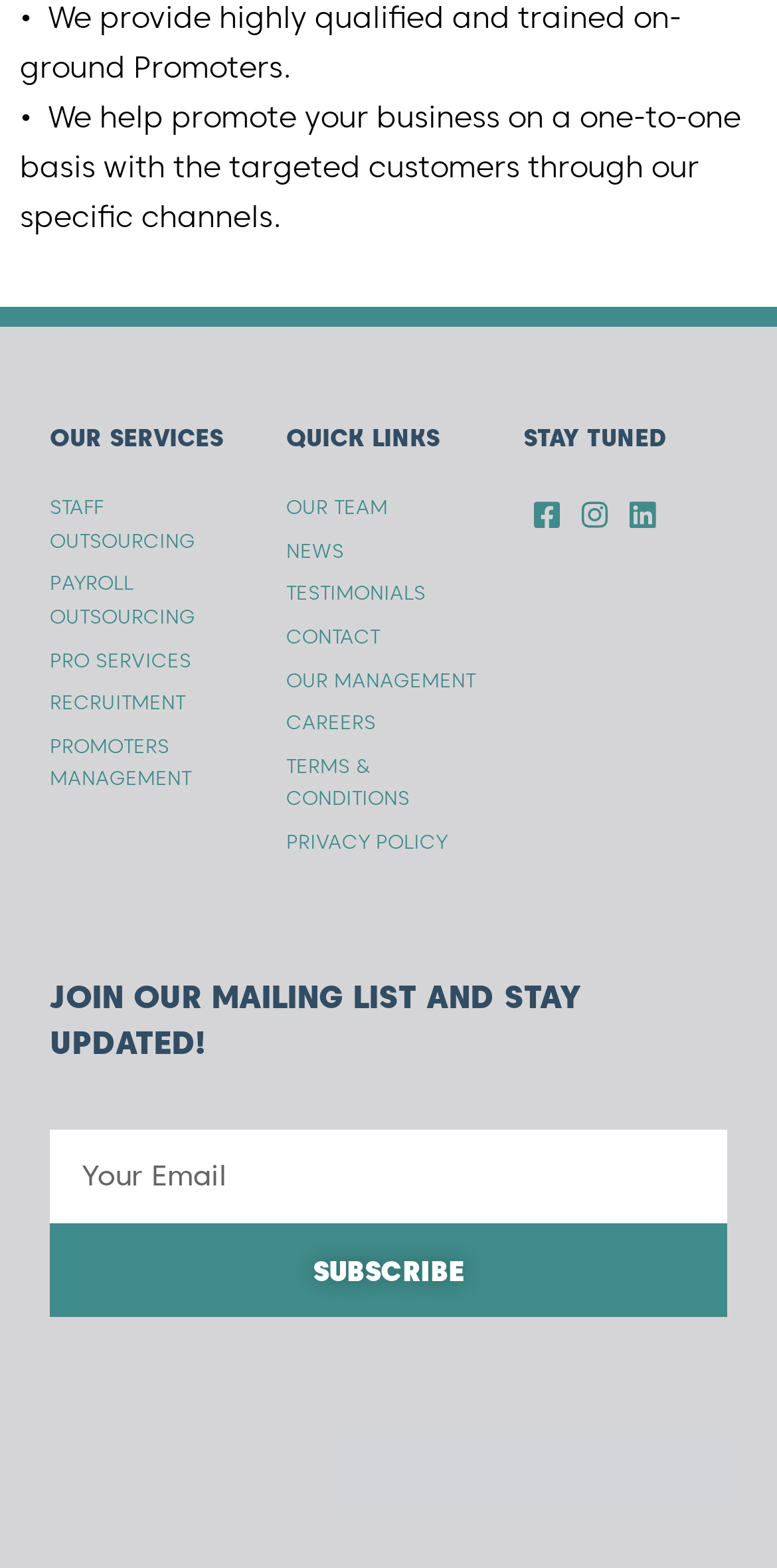Locate the bounding box coordinates of the clickable region necessary to complete the following instruction: "Visit the OUR TEAM page". Provide the coordinates in the format of four float numbers between 0 and 1, i.e., [left, top, right, bottom].

[0.369, 0.313, 0.637, 0.334]